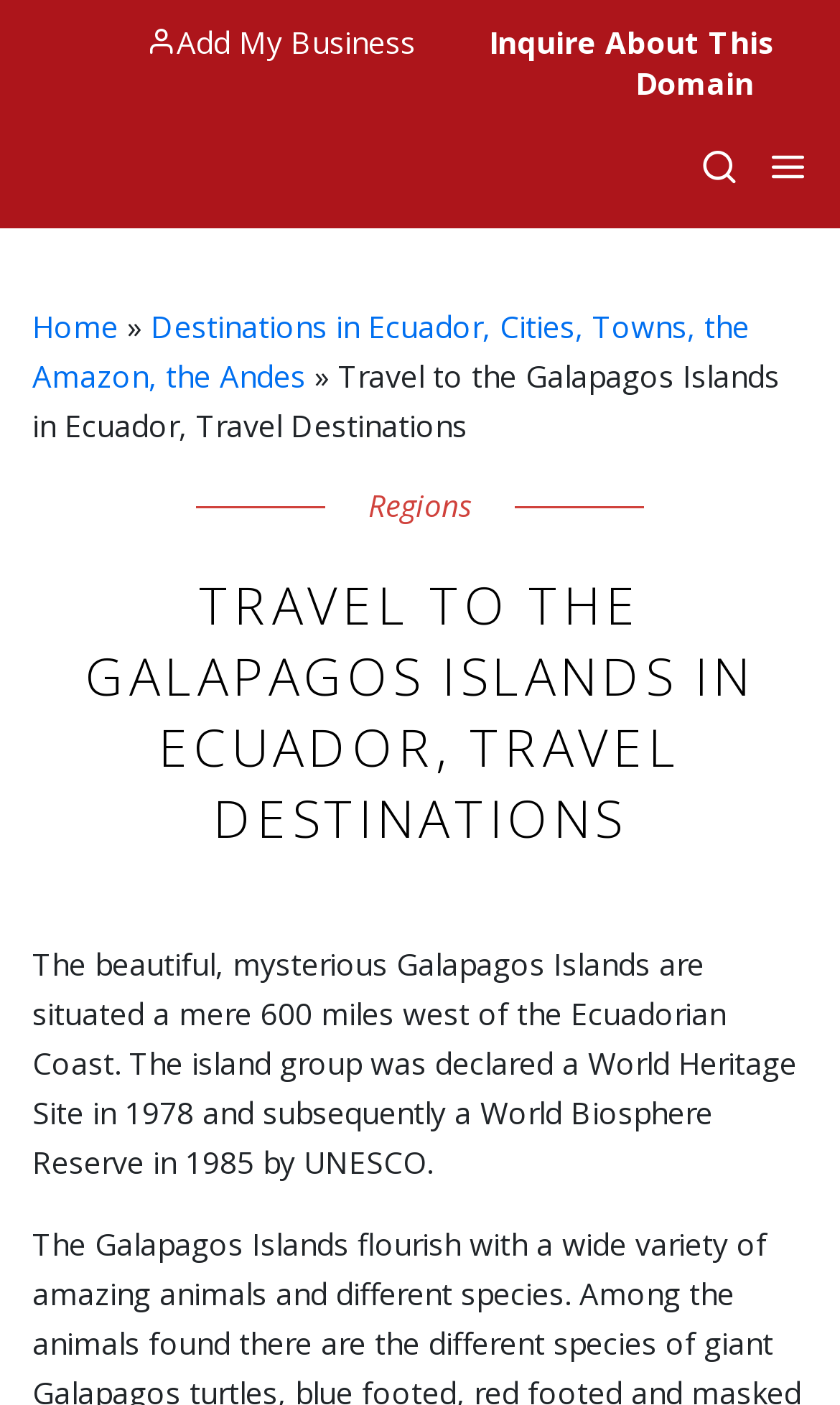Highlight the bounding box coordinates of the element that should be clicked to carry out the following instruction: "Click on the 'Ecuador' link". The coordinates must be given as four float numbers ranging from 0 to 1, i.e., [left, top, right, bottom].

[0.038, 0.101, 0.351, 0.13]